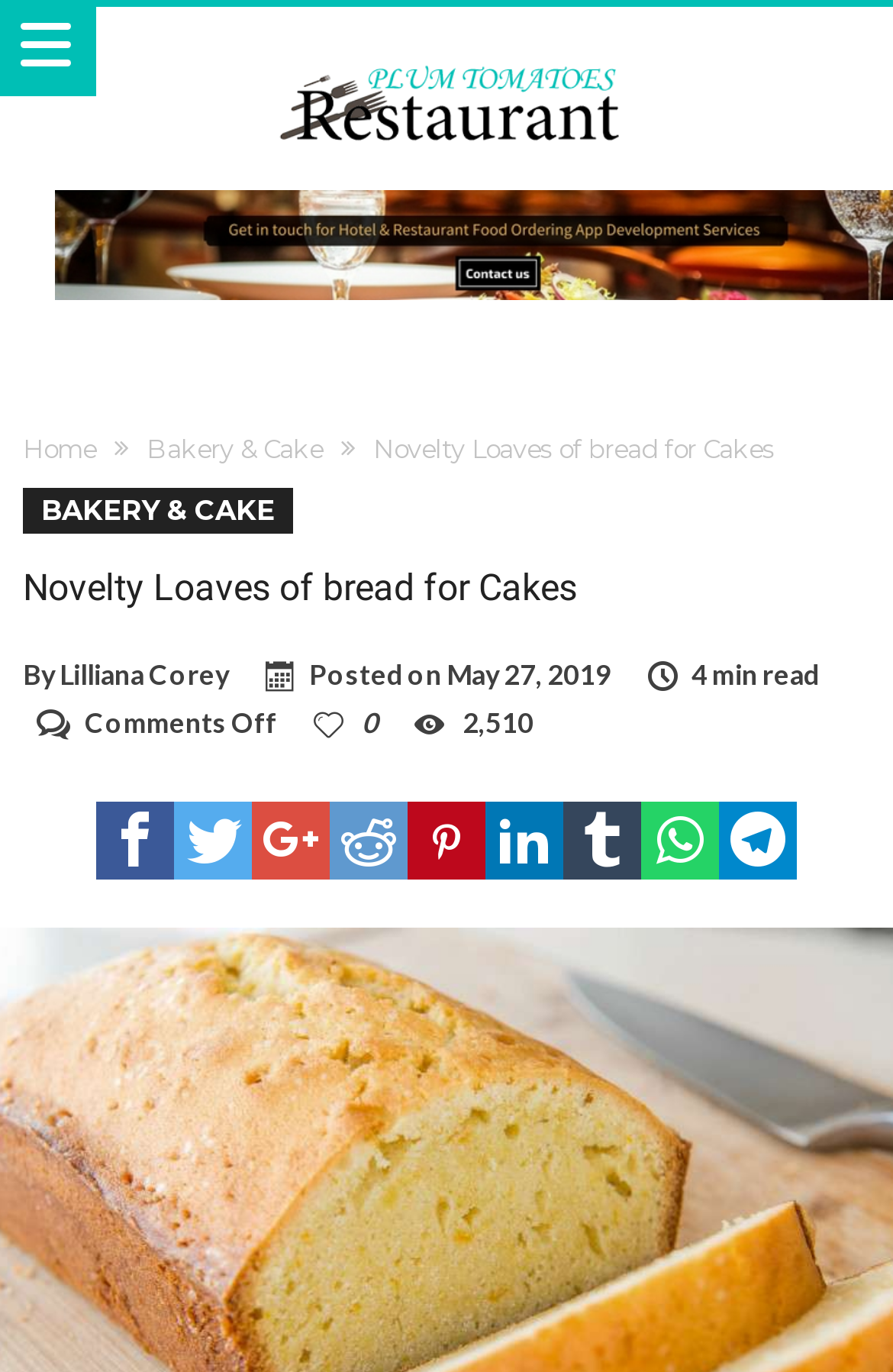Review the image closely and give a comprehensive answer to the question: Who is the author of the article?

I found the answer by looking at the link element with the text 'Lilliana Corey' which is located near the 'By' text, indicating that it is the author of the article.